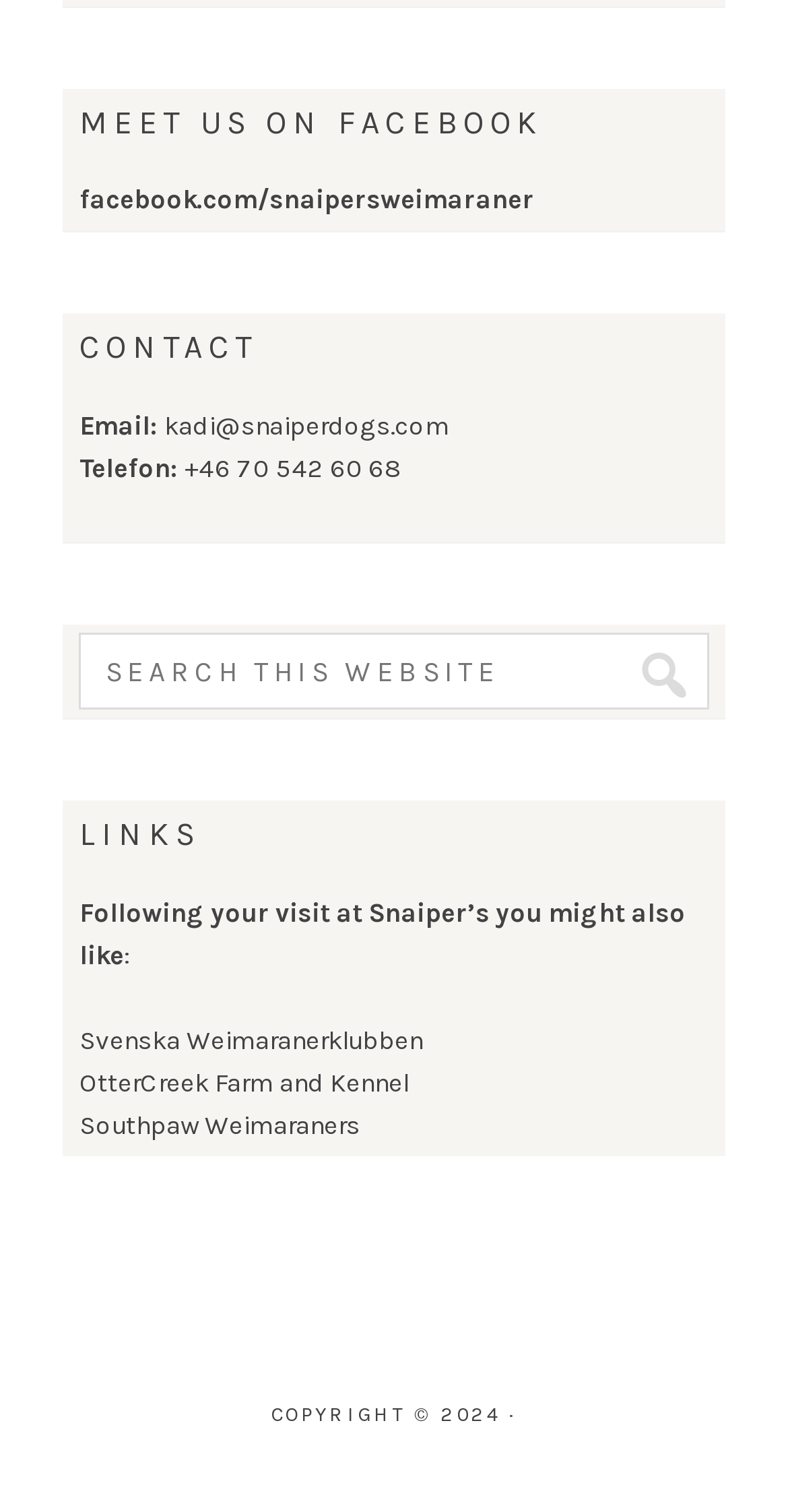Find the bounding box coordinates of the element to click in order to complete the given instruction: "Click on 'The Big Transfer — Moving Away From gandi.net'."

None